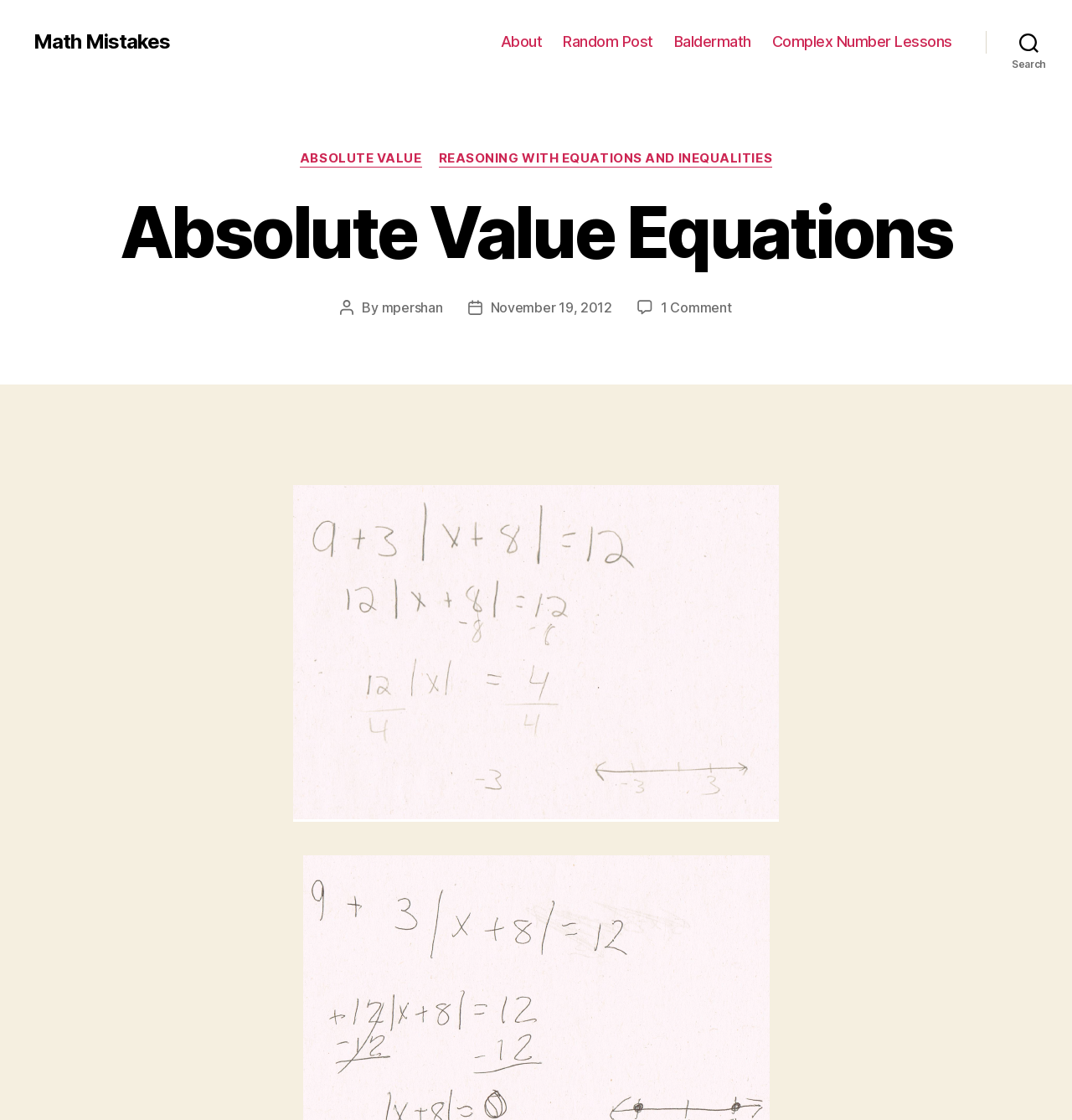Find the bounding box coordinates for the HTML element specified by: "Reasoning with Equations and Inequalities".

[0.409, 0.135, 0.72, 0.149]